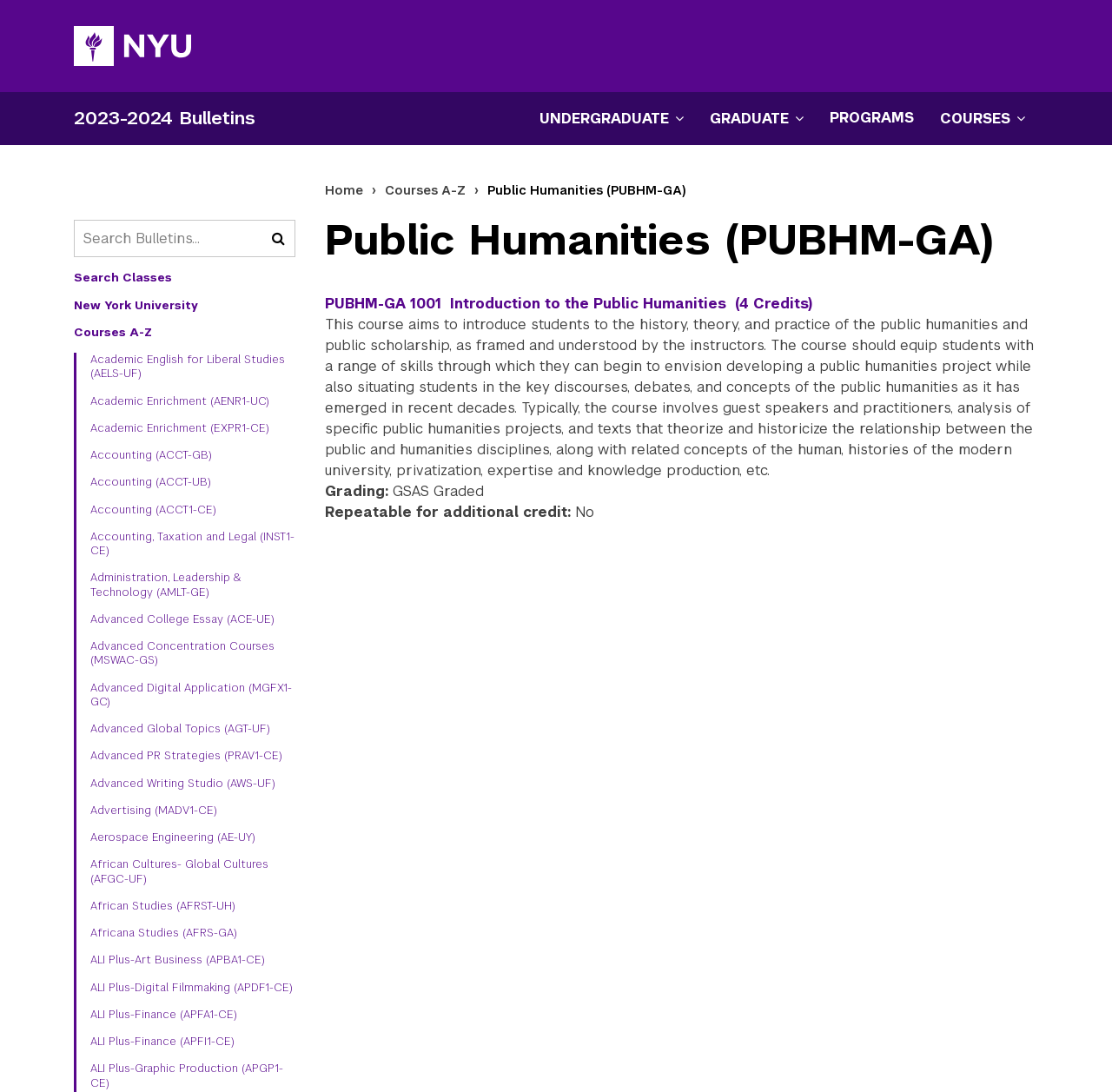What is the name of the course described on the page?
Using the visual information, answer the question in a single word or phrase.

Public Humanities (PUBHM-GA)